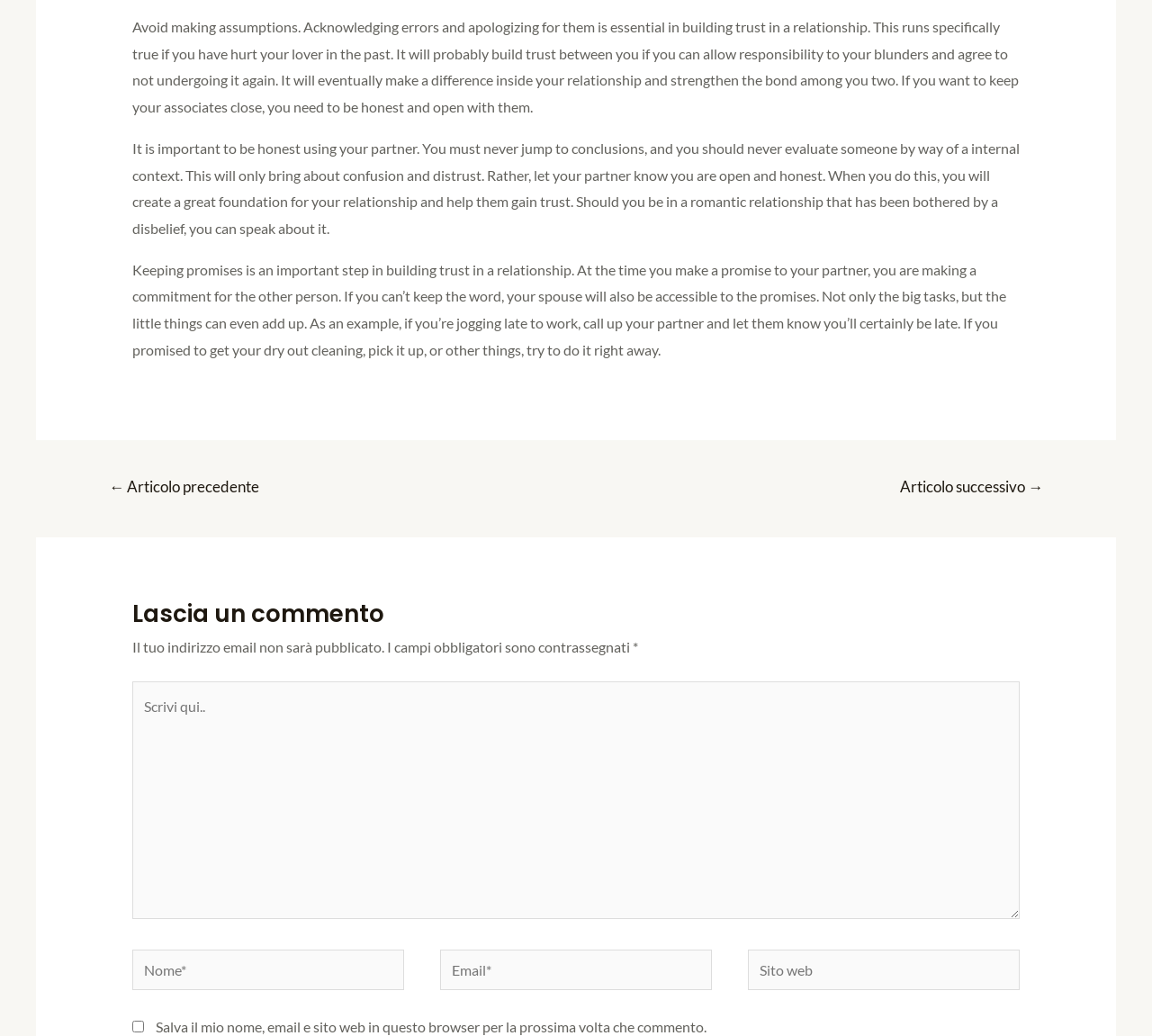Identify the bounding box for the UI element described as: "← Articolo precedente". Ensure the coordinates are four float numbers between 0 and 1, formatted as [left, top, right, bottom].

[0.074, 0.454, 0.245, 0.489]